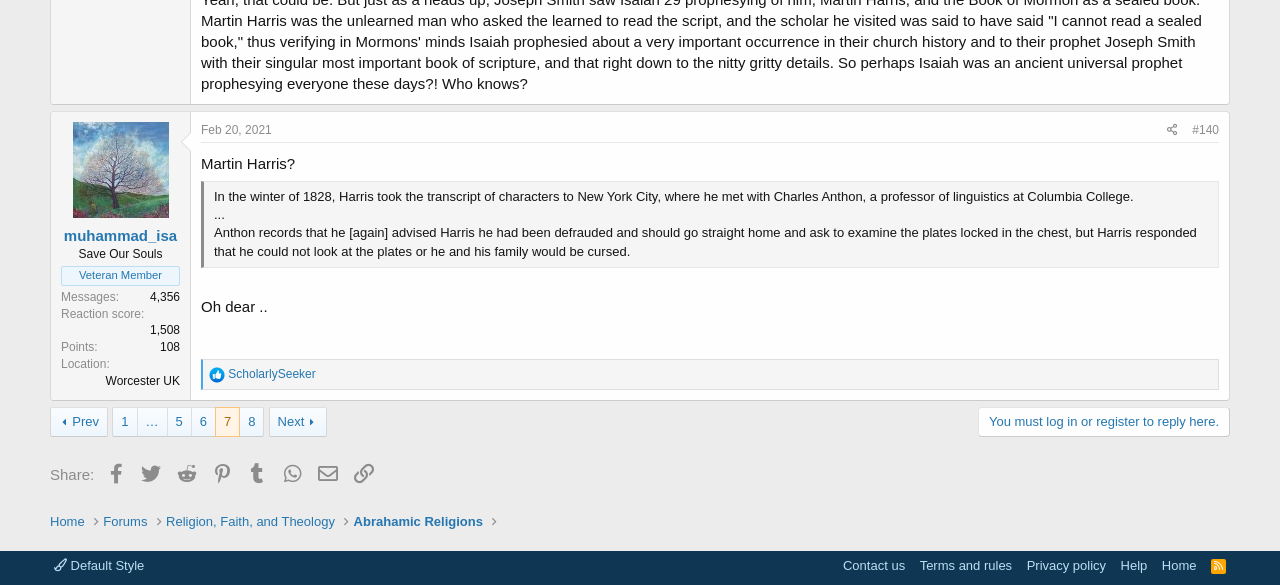Respond with a single word or phrase to the following question:
What is the location of the user?

Worcester UK